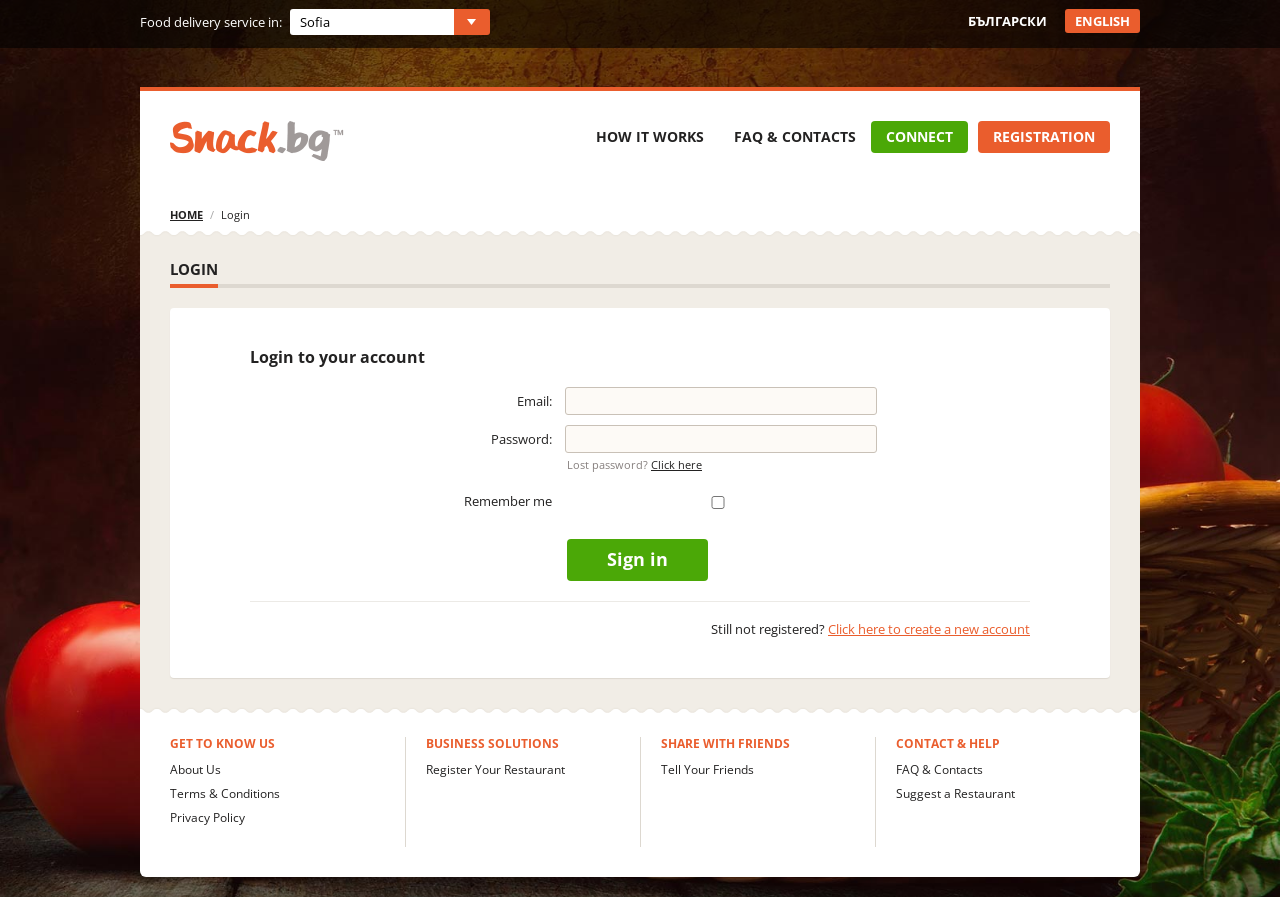Give a short answer to this question using one word or a phrase:
What is the purpose of the textbox with the label 'Email:'?

To input email address